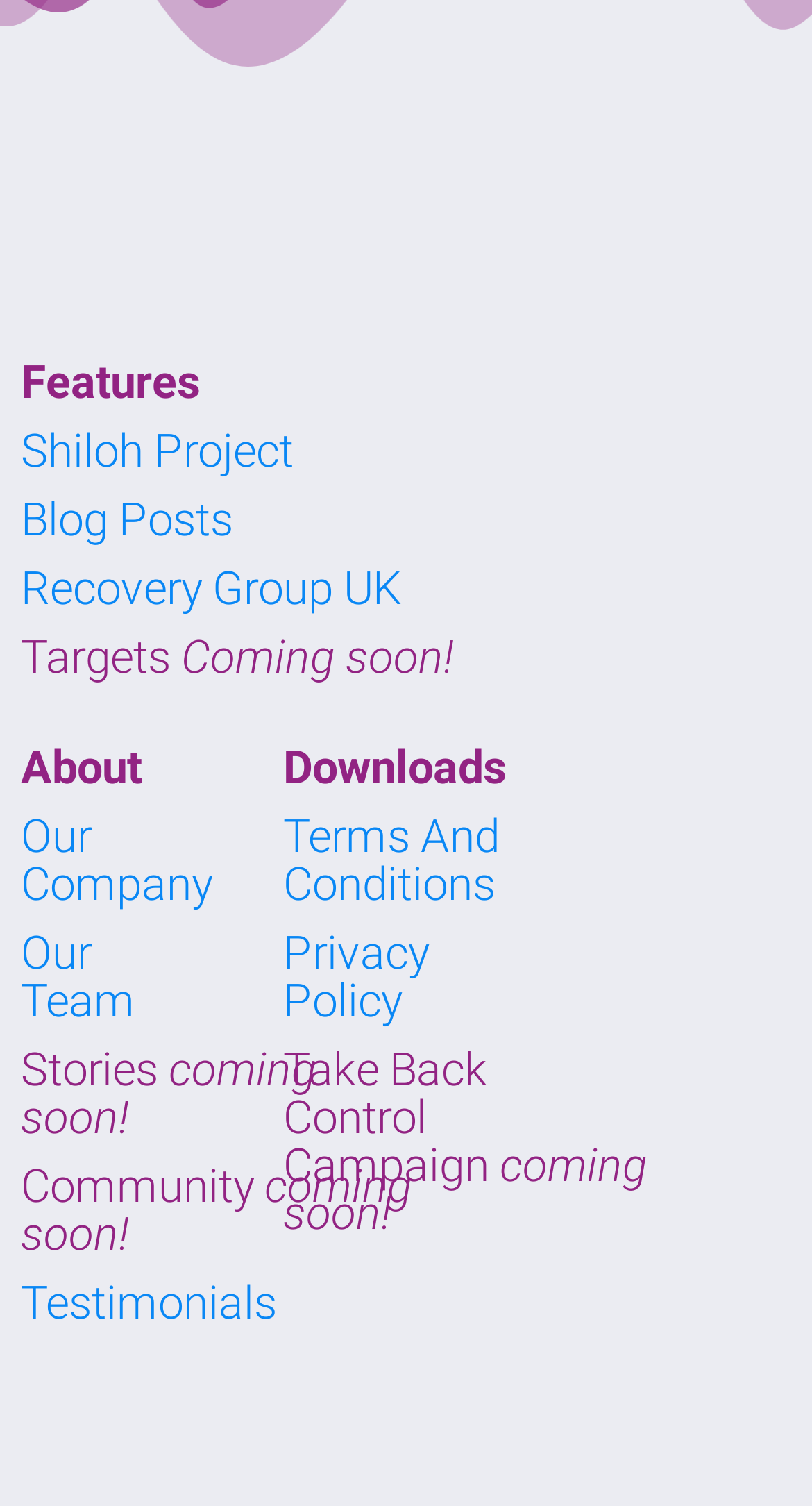Please specify the bounding box coordinates for the clickable region that will help you carry out the instruction: "learn about the company".

[0.026, 0.539, 0.262, 0.605]